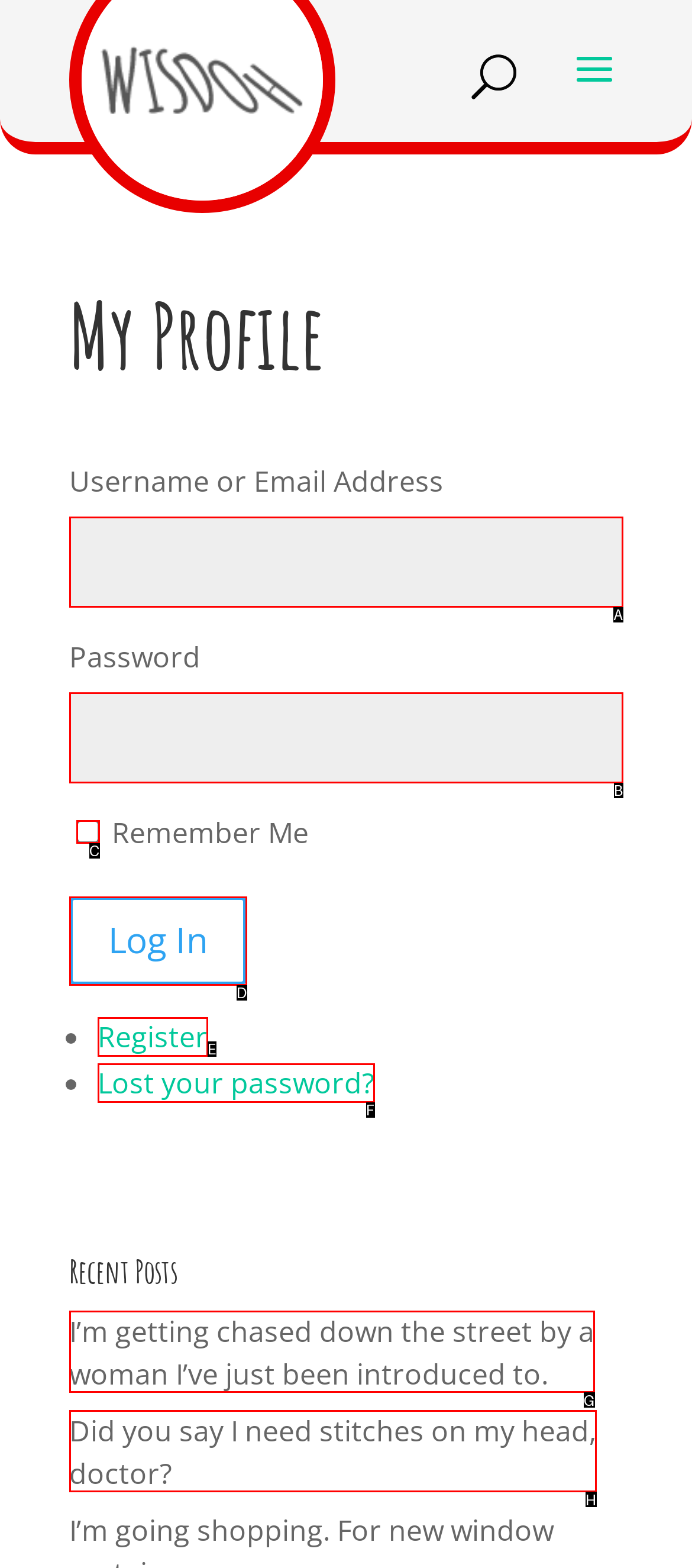Identify the option that corresponds to: Log In
Respond with the corresponding letter from the choices provided.

D